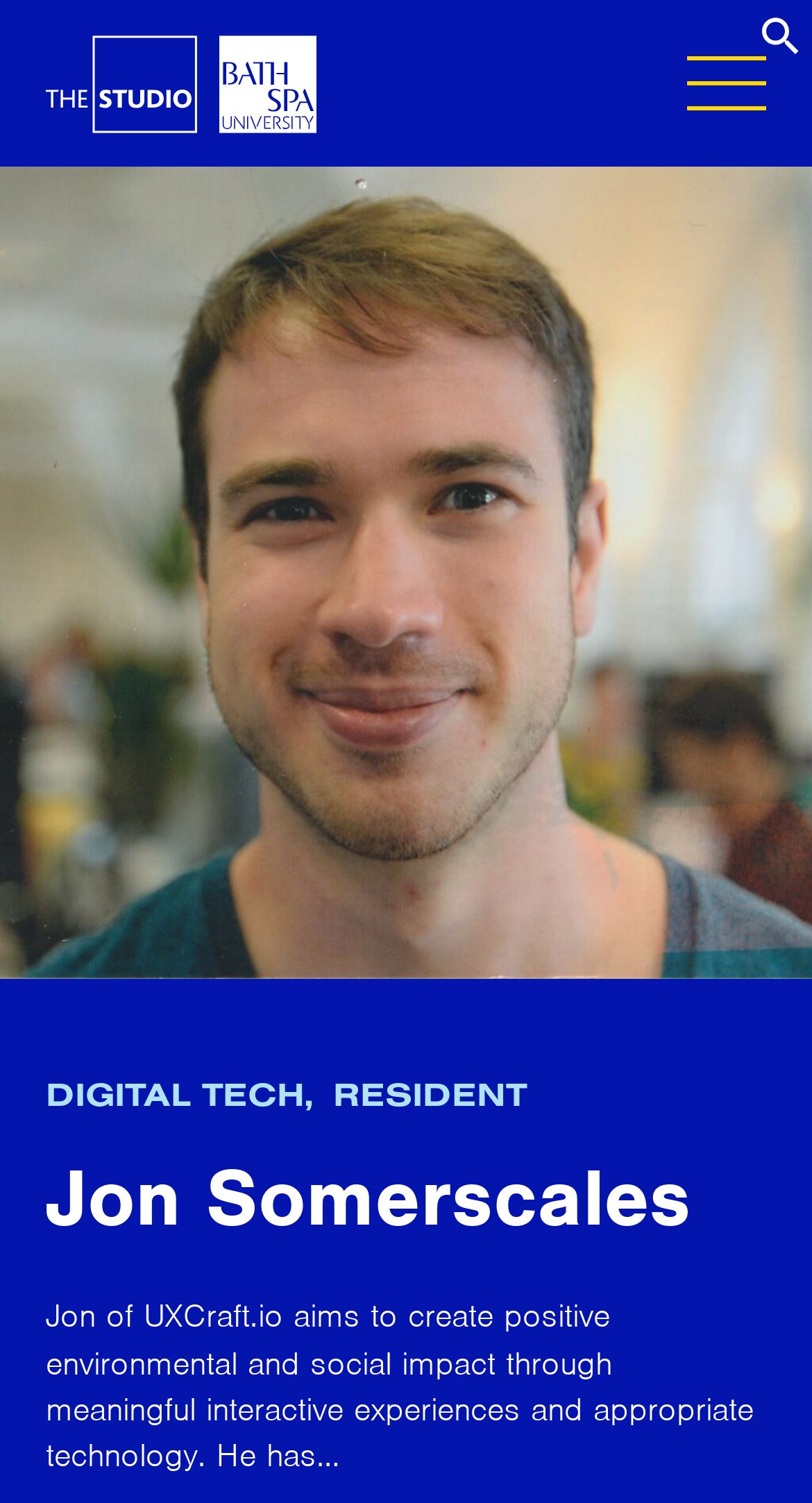Locate the bounding box of the UI element defined by this description: "aria-label="Search"". The coordinates should be given as four float numbers between 0 and 1, formatted as [left, top, right, bottom].

[0.936, 0.008, 0.987, 0.036]